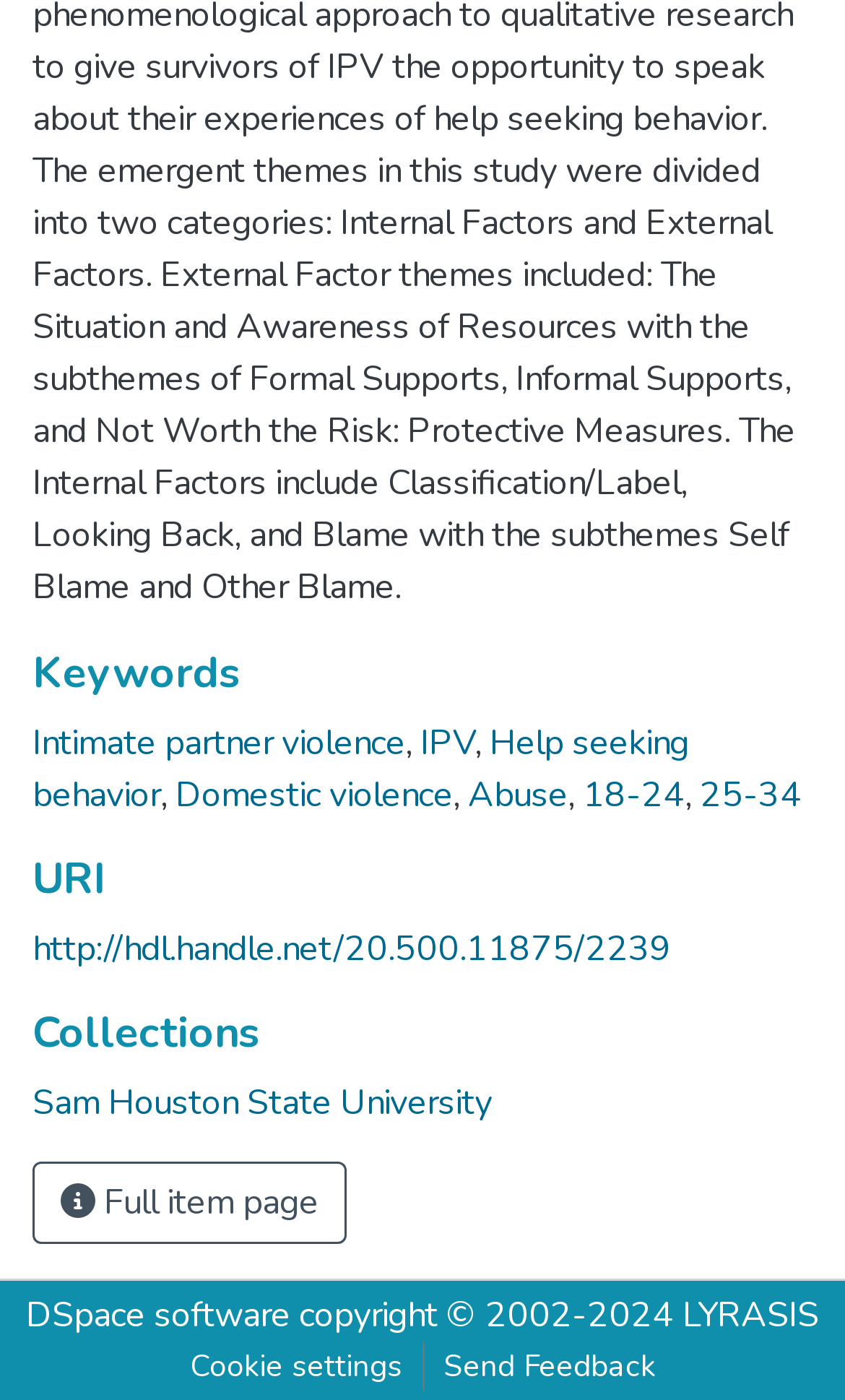Specify the bounding box coordinates of the area that needs to be clicked to achieve the following instruction: "View full item page".

[0.038, 0.83, 0.41, 0.889]